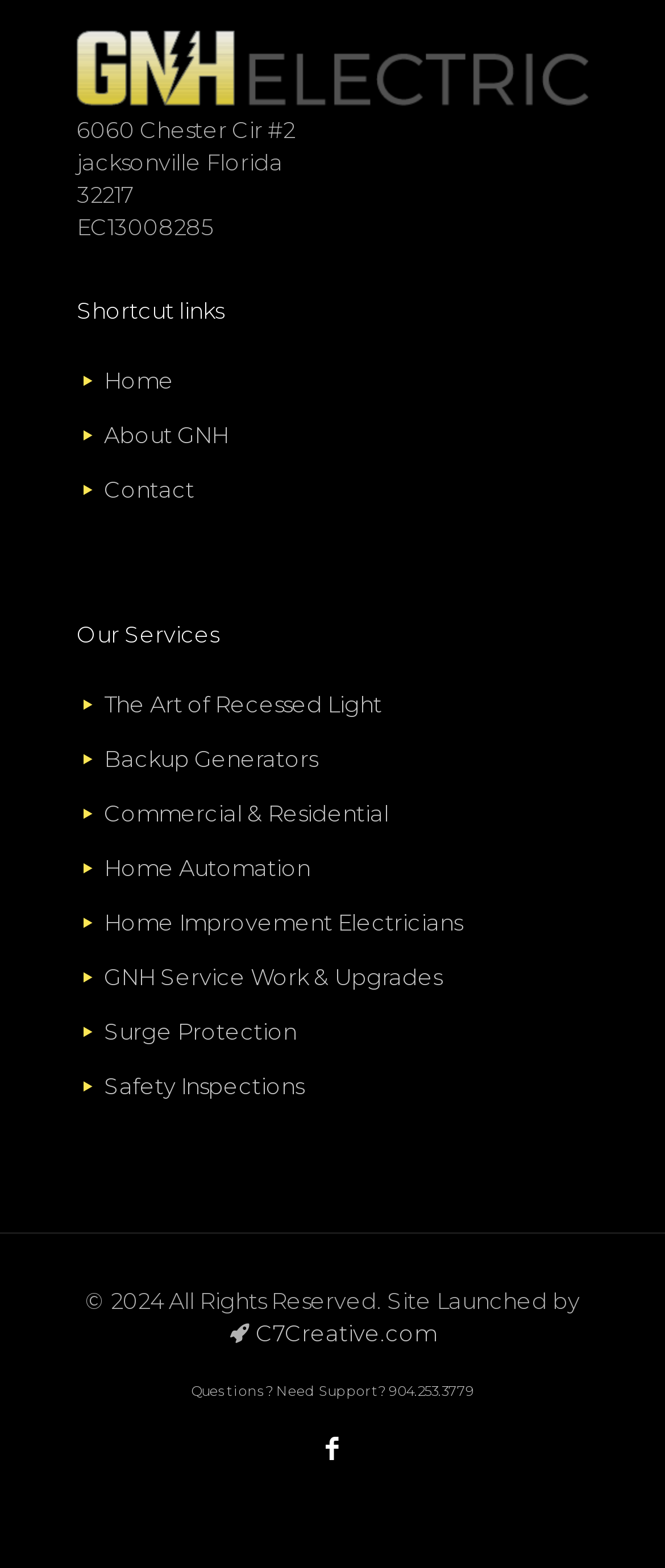Identify the bounding box coordinates of the clickable region required to complete the instruction: "View 'The Art of Recessed Light' service". The coordinates should be given as four float numbers within the range of 0 and 1, i.e., [left, top, right, bottom].

[0.156, 0.44, 0.574, 0.458]